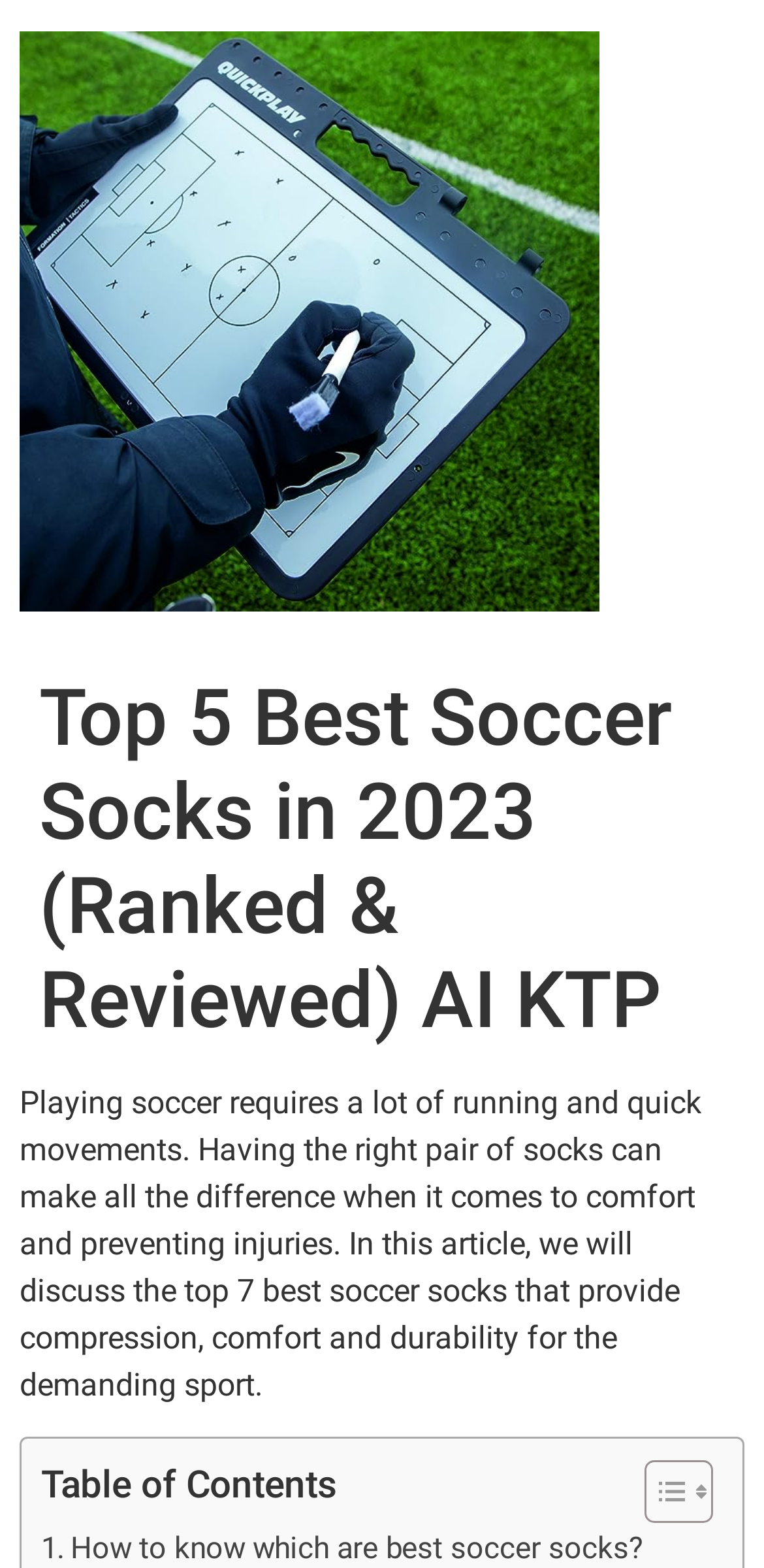Please reply to the following question with a single word or a short phrase:
How many sections are in the table of contents?

Not specified